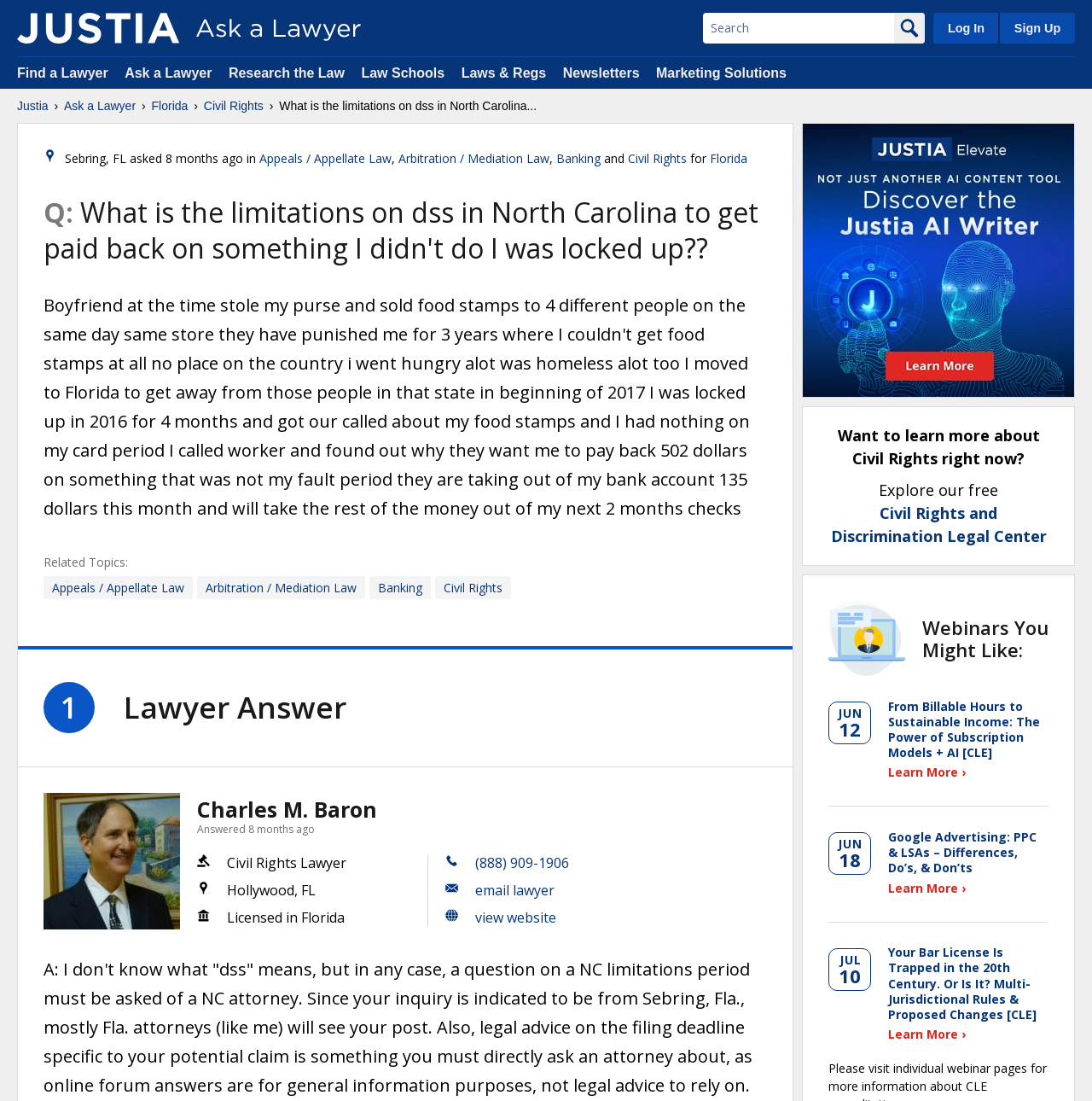Who answered the question?
Based on the visual details in the image, please answer the question thoroughly.

The answerer's name can be found by looking at the text 'Charles M. Baron' which is associated with the lawyer's profile and answer.